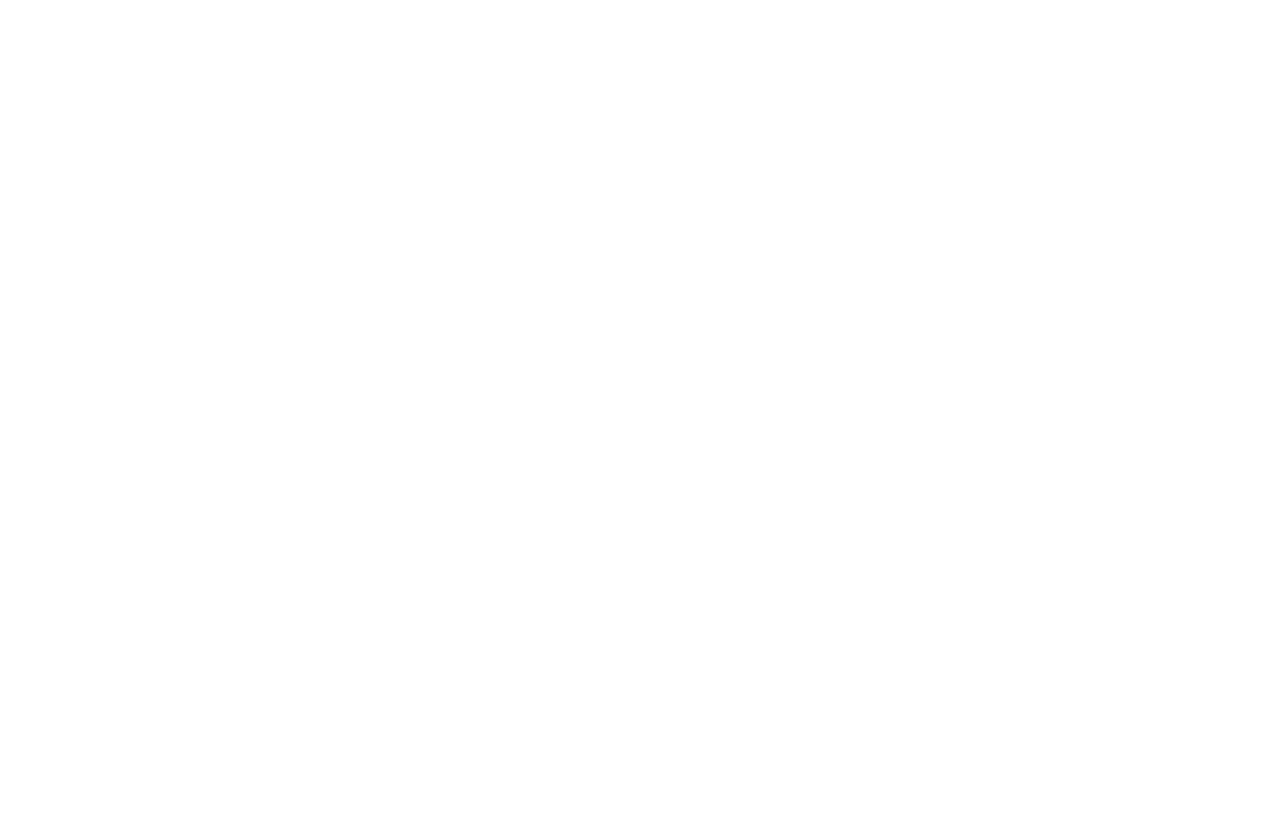Please find the bounding box coordinates of the section that needs to be clicked to achieve this instruction: "View details of CROSS TRAIL FX.ONE SUPERLITE".

[0.436, 0.323, 0.473, 0.381]